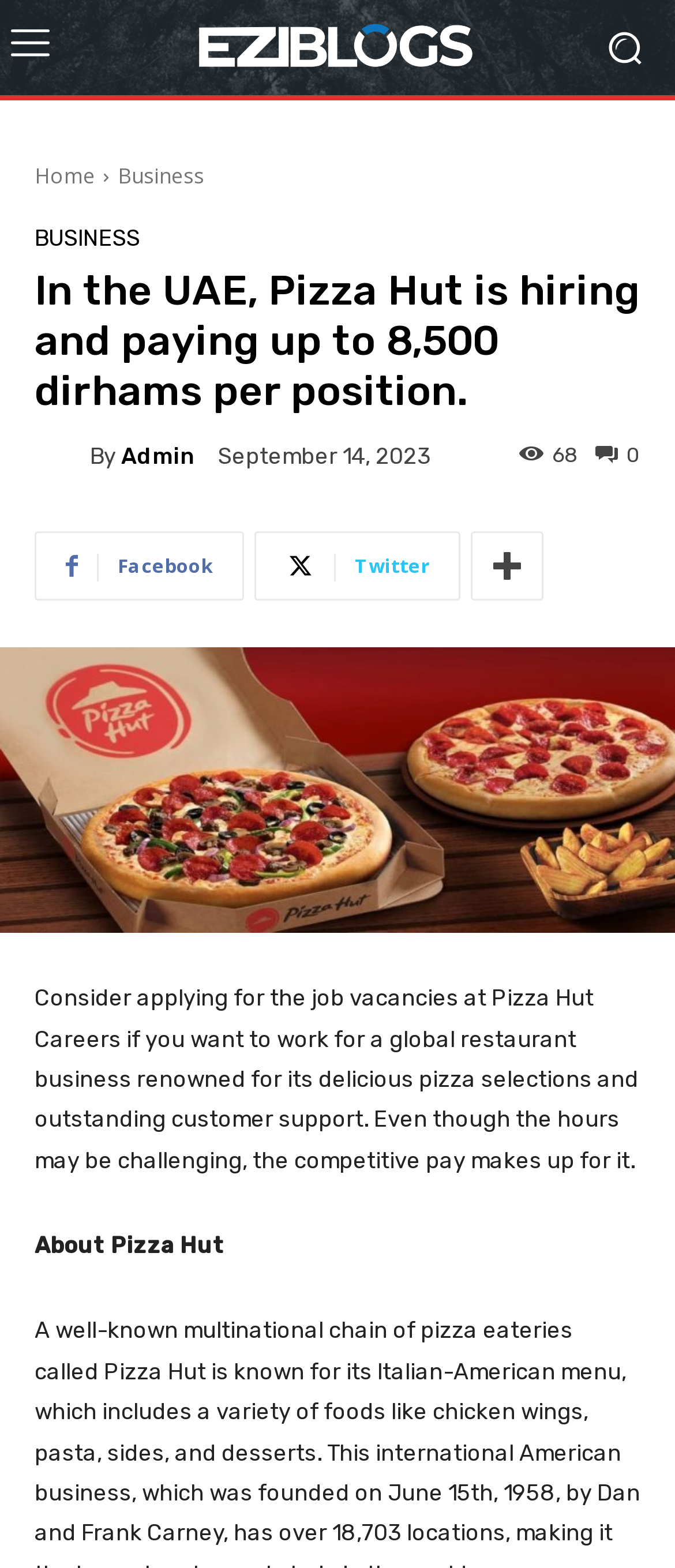Generate the text content of the main headline of the webpage.

In the UAE, Pizza Hut is hiring and paying up to 8,500 dirhams per position.